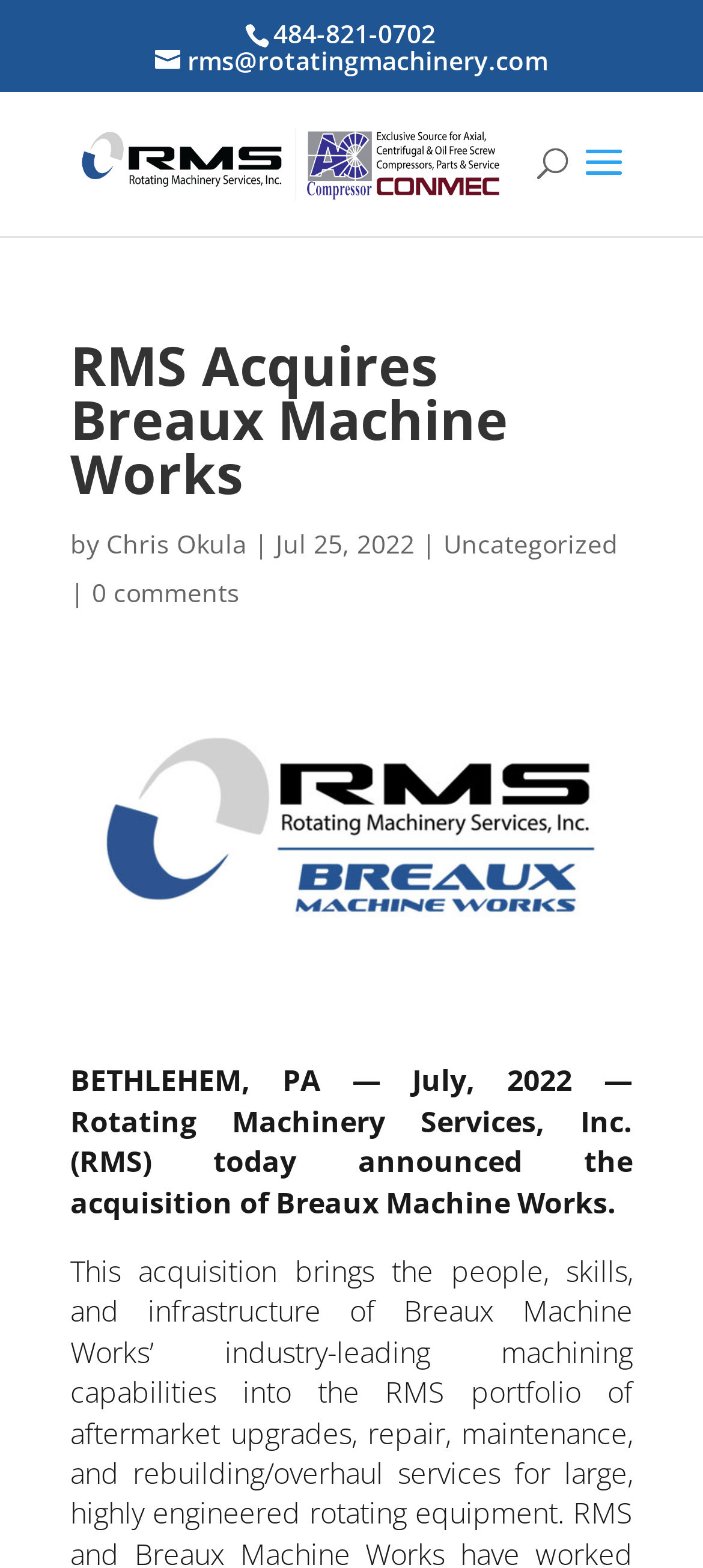Please find the top heading of the webpage and generate its text.

RMS Acquires Breaux Machine Works